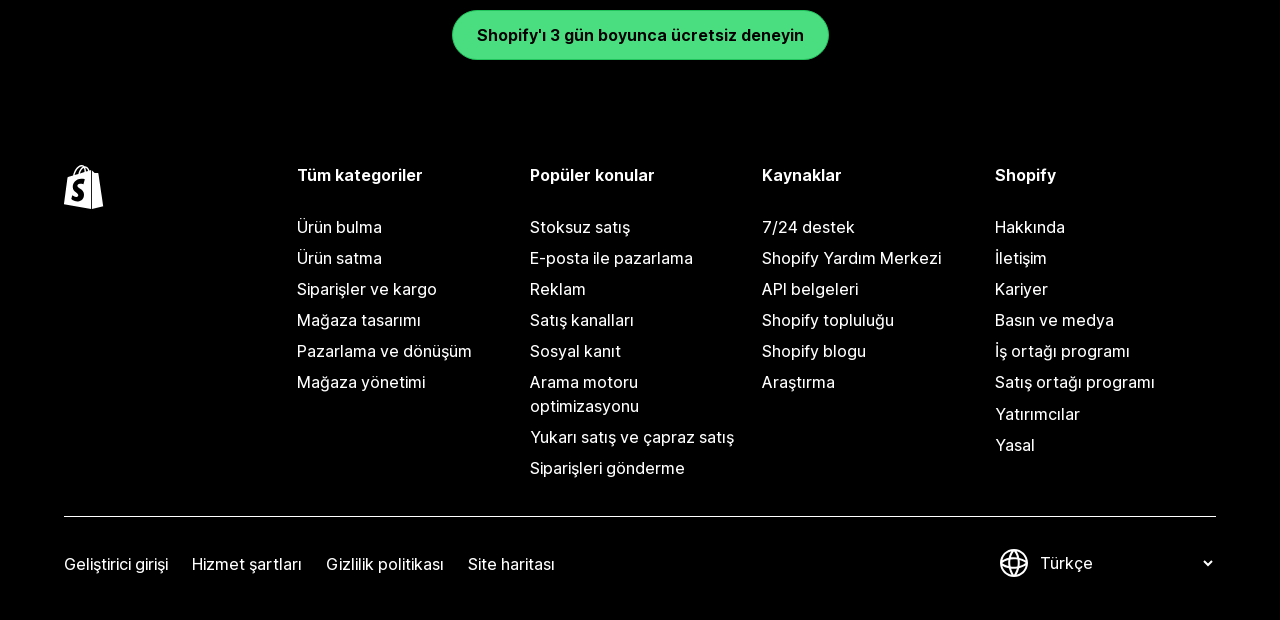Determine the coordinates of the bounding box for the clickable area needed to execute this instruction: "Switch language".

[0.809, 0.89, 0.95, 0.925]